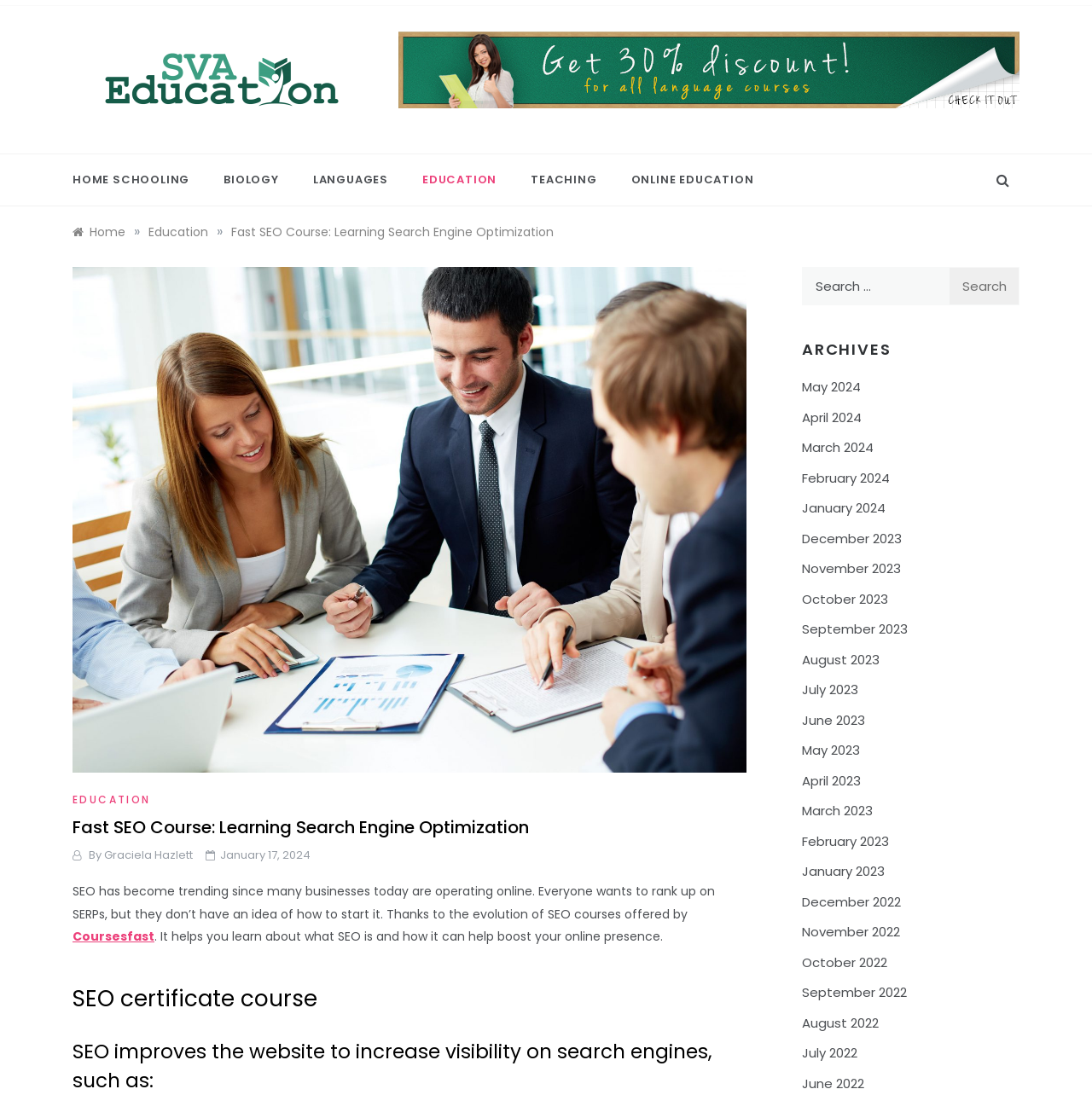What are the archives of the website organized by?
Can you offer a detailed and complete answer to this question?

The archives of the website are organized by months and years, as can be seen in the list of links on the right-hand side of the webpage, which includes links to archives for each month of the year.